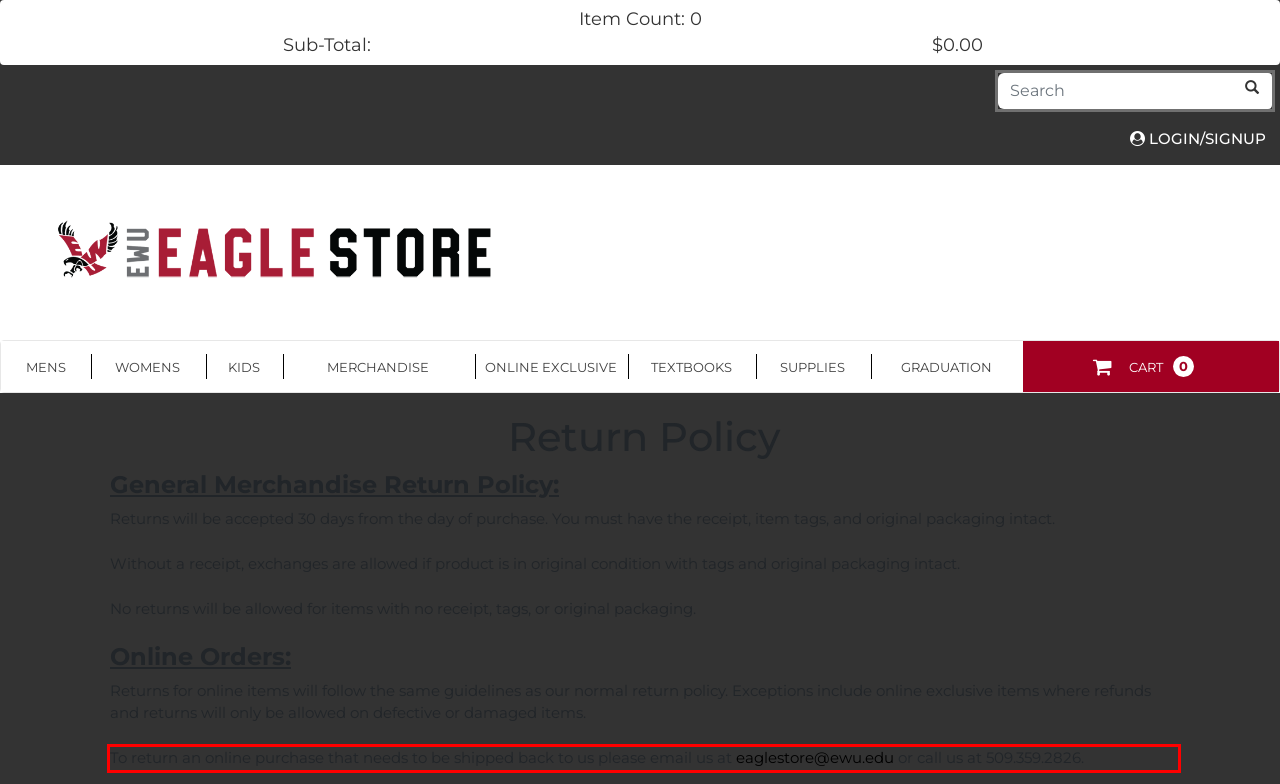You have a screenshot of a webpage with a red bounding box. Use OCR to generate the text contained within this red rectangle.

To return an online purchase that needs to be shipped back to us please email us at eaglestore@ewu.edu or call us at 509.359.2826.